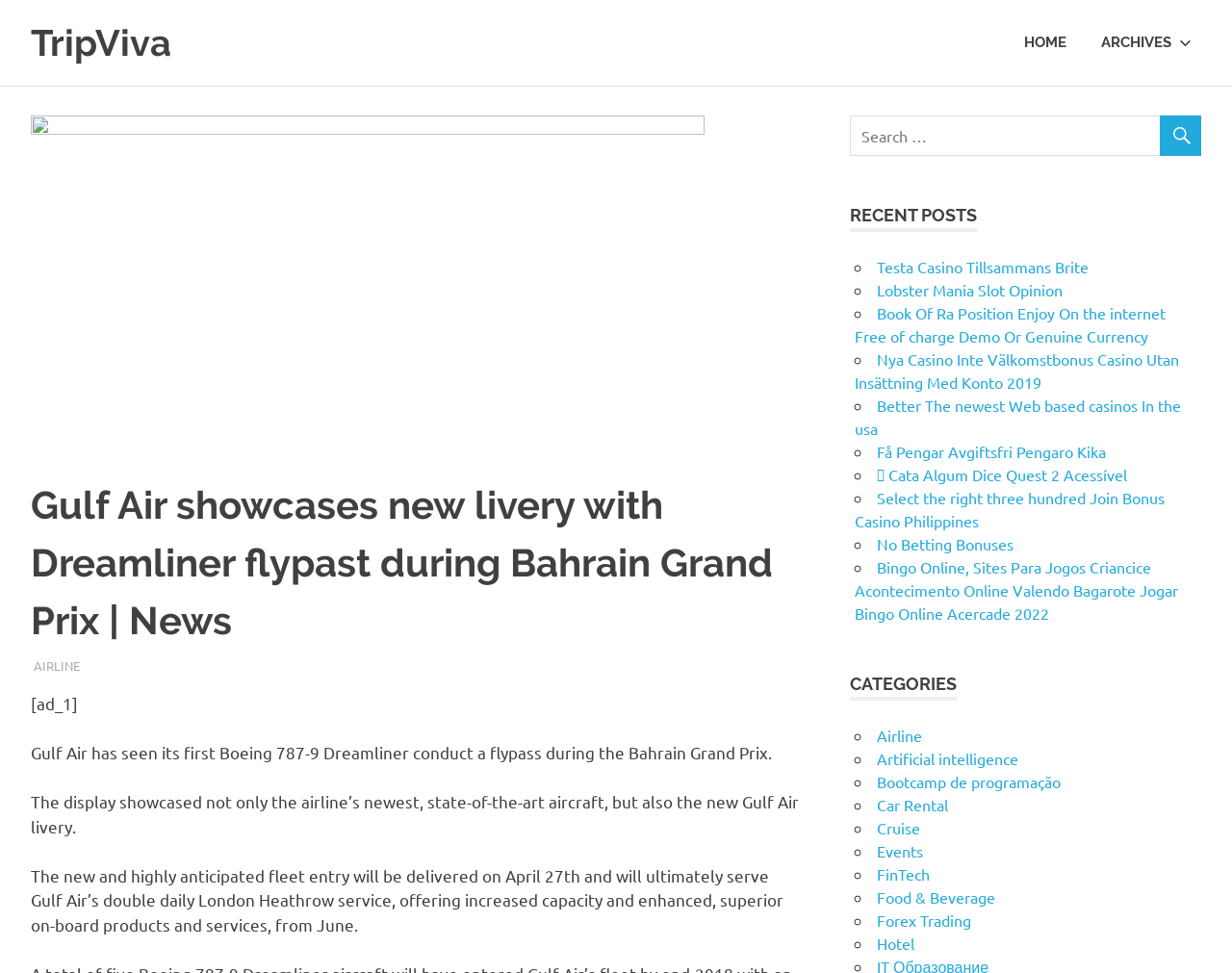Please identify and generate the text content of the webpage's main heading.

Gulf Air showcases new livery with Dreamliner flypast during Bahrain Grand Prix | News